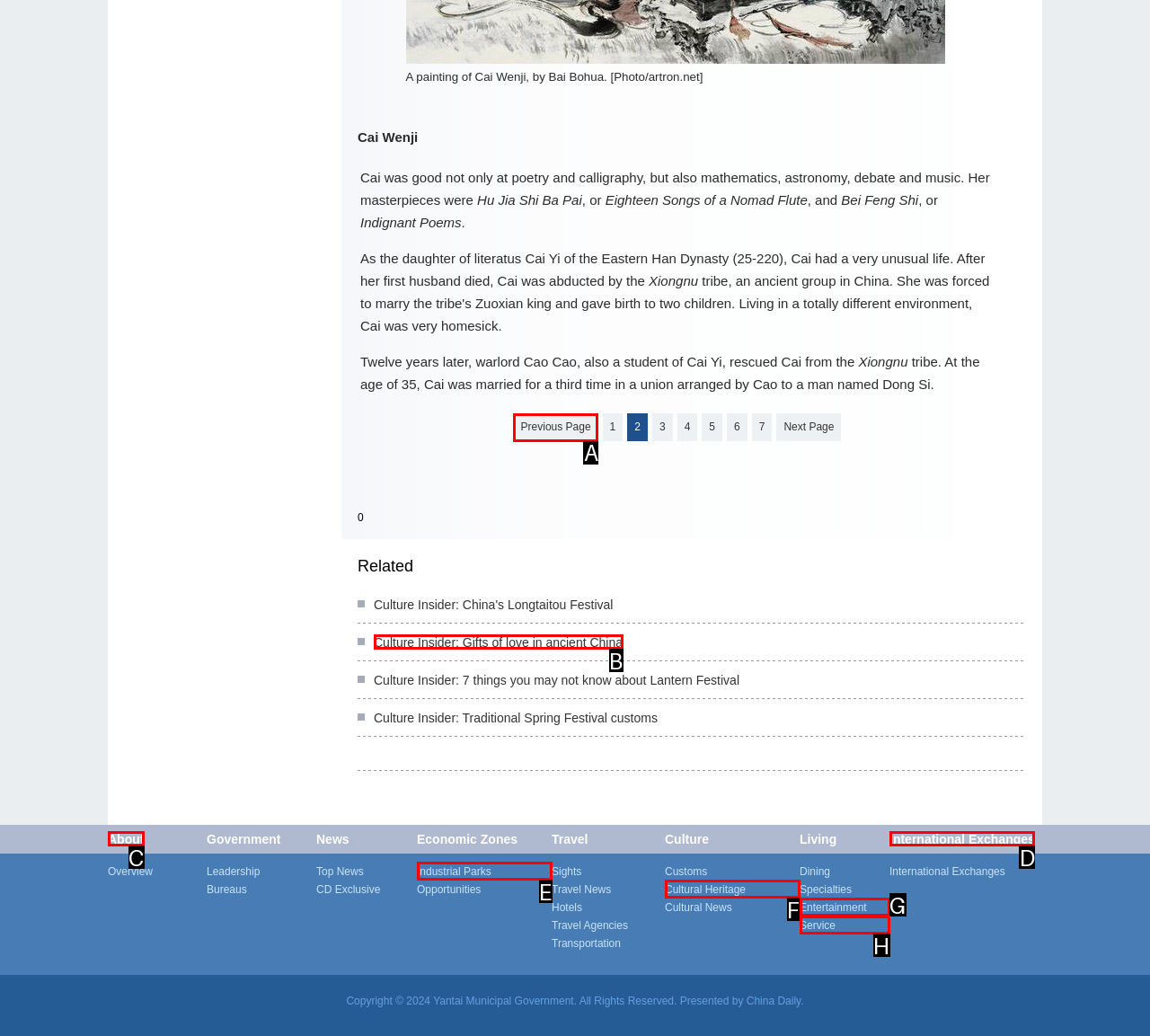Determine which UI element matches this description: Previous Page
Reply with the appropriate option's letter.

A